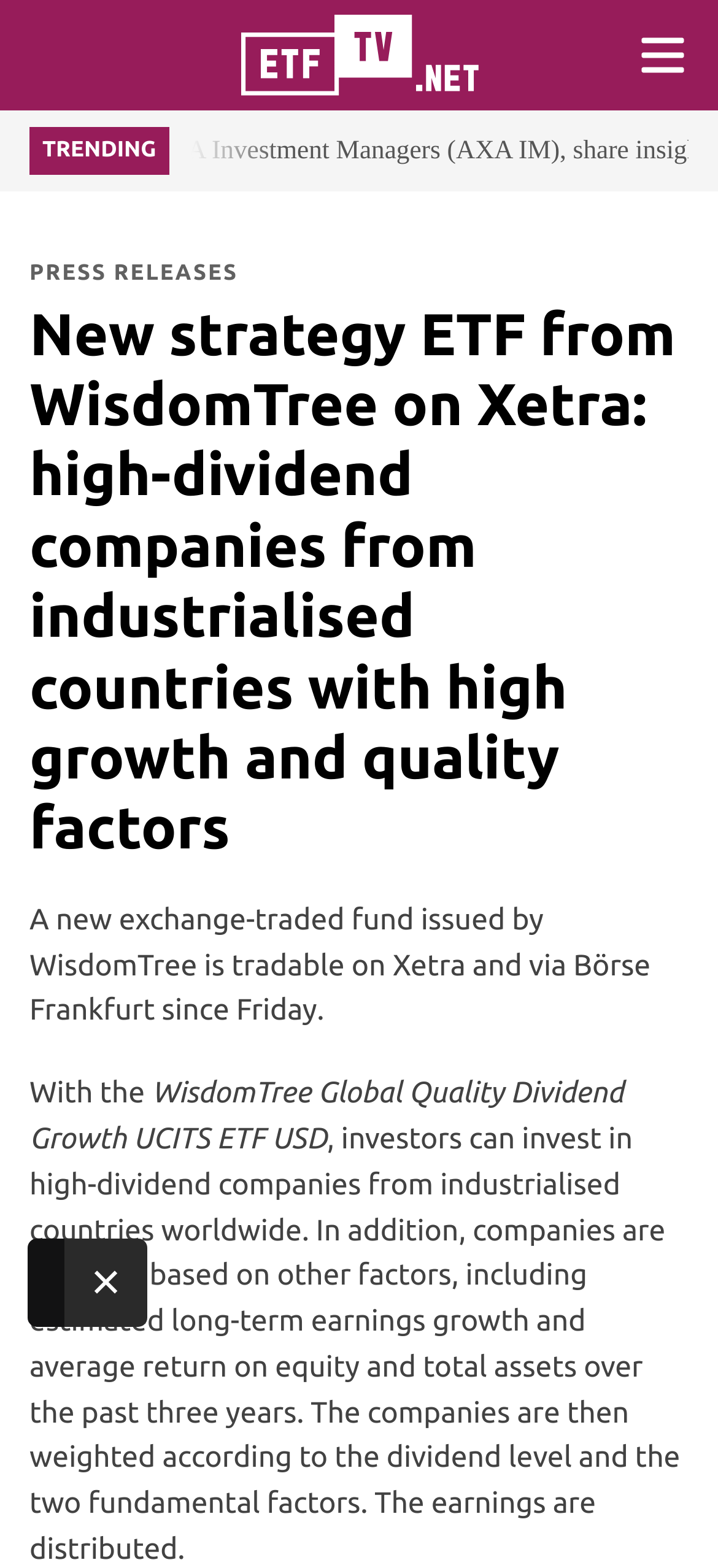Offer a comprehensive description of the webpage’s content and structure.

The webpage is about a new exchange-traded fund (ETF) issued by WisdomTree, which is tradable on Xetra and via Börse Frankfurt since Friday. At the top left of the page, there is a link to "ETF TV". On the top right, there is a "Menu" button. Below the "Menu" button, there is a "TRENDING" label. 

Under the "TRENDING" label, there is a section with a heading that summarizes the main topic of the webpage, which is about the new ETF from WisdomTree. This section also contains a link to "PRESS RELEASES" on the top left. 

Below the heading, there is a paragraph of text that describes the ETF, stating that it allows investors to invest in high-dividend companies from industrialised countries worldwide, selected based on factors such as estimated long-term earnings growth and average return on equity and total assets over the past three years. The companies are then weighted according to the dividend level and the two fundamental factors. 

At the bottom left of the page, there is a "Close ×" button.